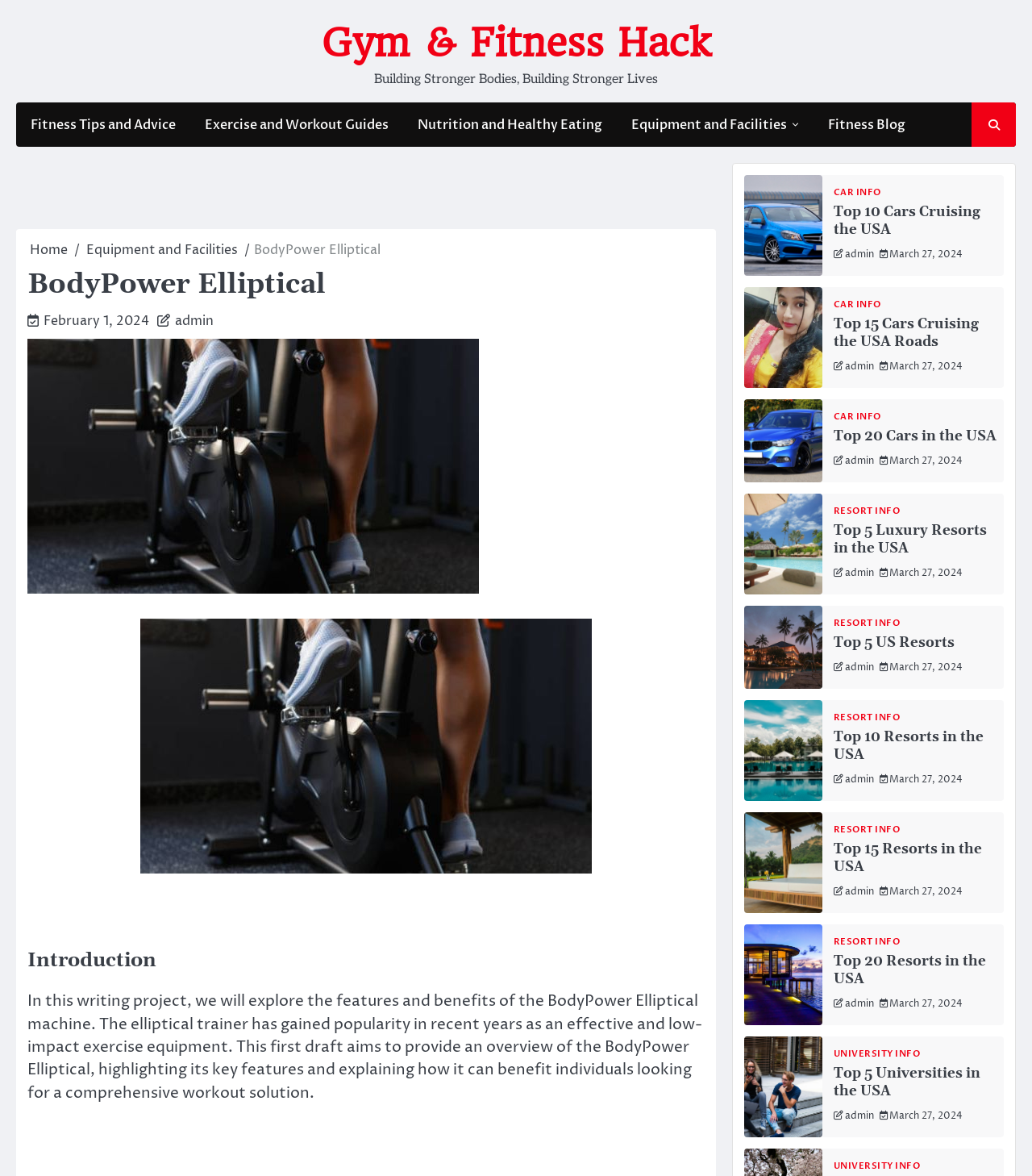Use the details in the image to answer the question thoroughly: 
What is the purpose of the 'BodyPower Elliptical' machine?

According to the static text, the 'BodyPower Elliptical' machine is intended to provide a comprehensive workout solution for individuals, as it is described as an effective and low-impact exercise equipment.